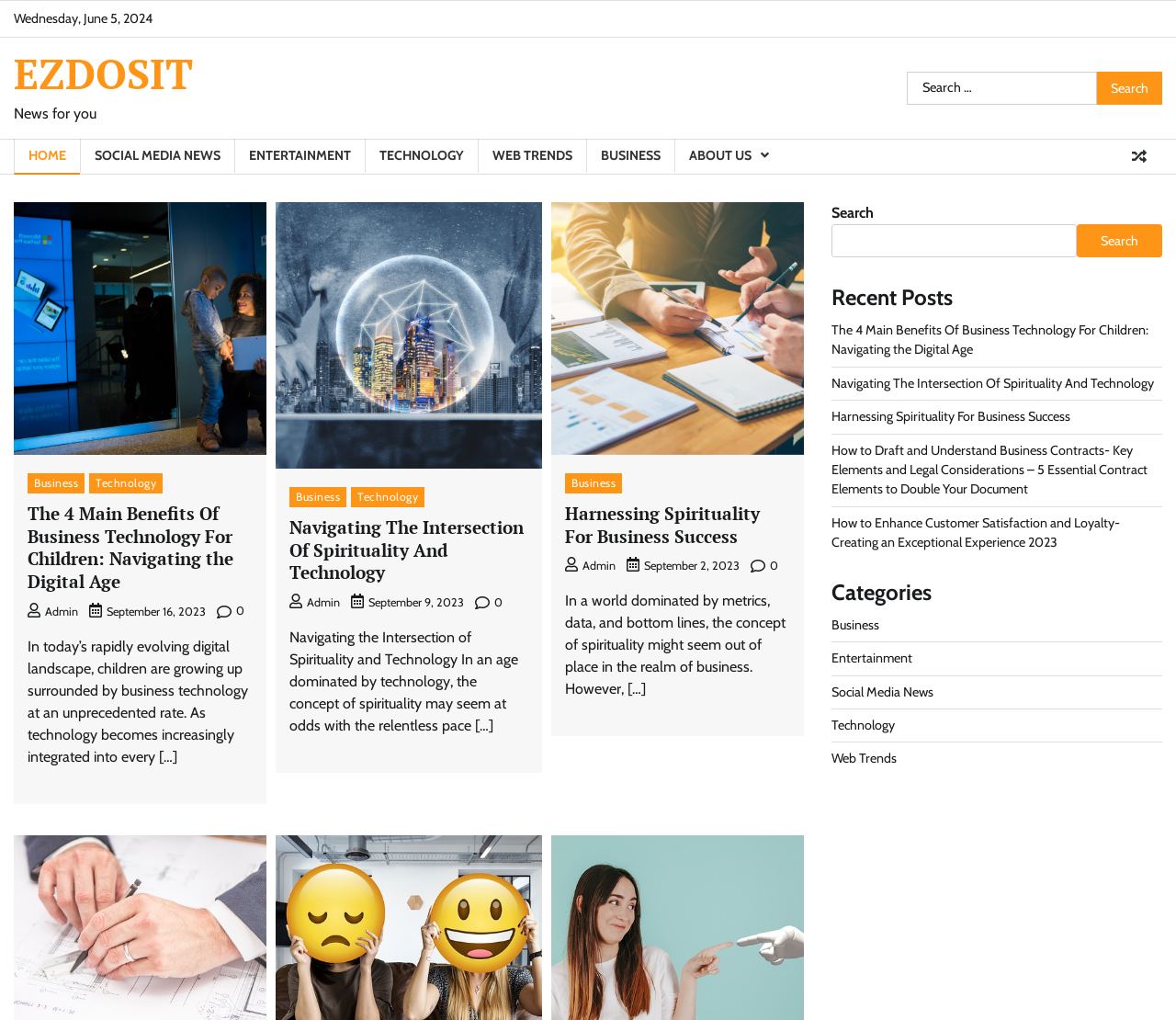Based on the element description: "Search", identify the UI element and provide its bounding box coordinates. Use four float numbers between 0 and 1, [left, top, right, bottom].

[0.916, 0.22, 0.988, 0.253]